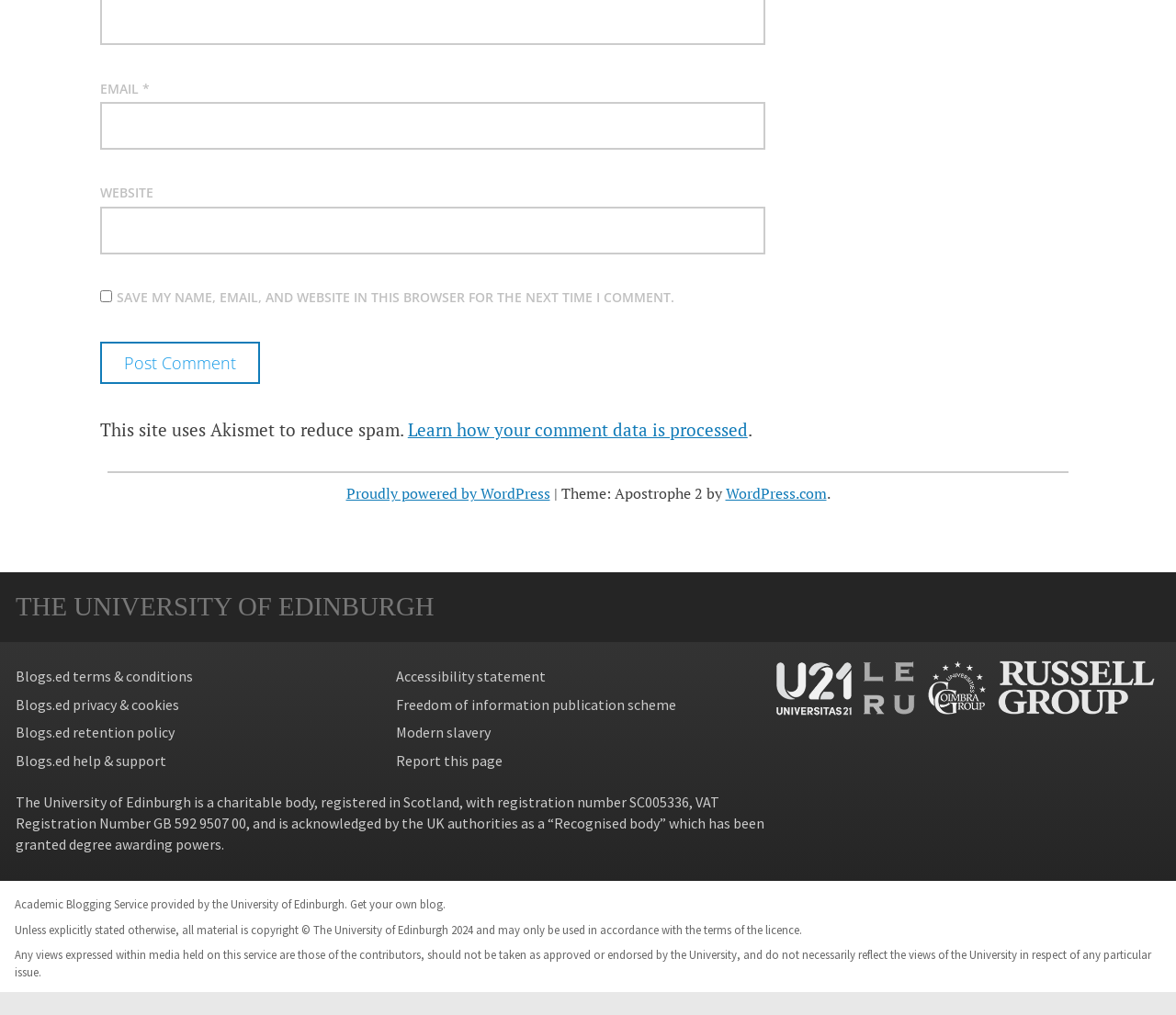Can you give a detailed response to the following question using the information from the image? Is there a link to a privacy policy?

The webpage's footer section contains a link labeled 'Blogs.ed privacy & cookies', which suggests that there is a privacy policy associated with this webpage.